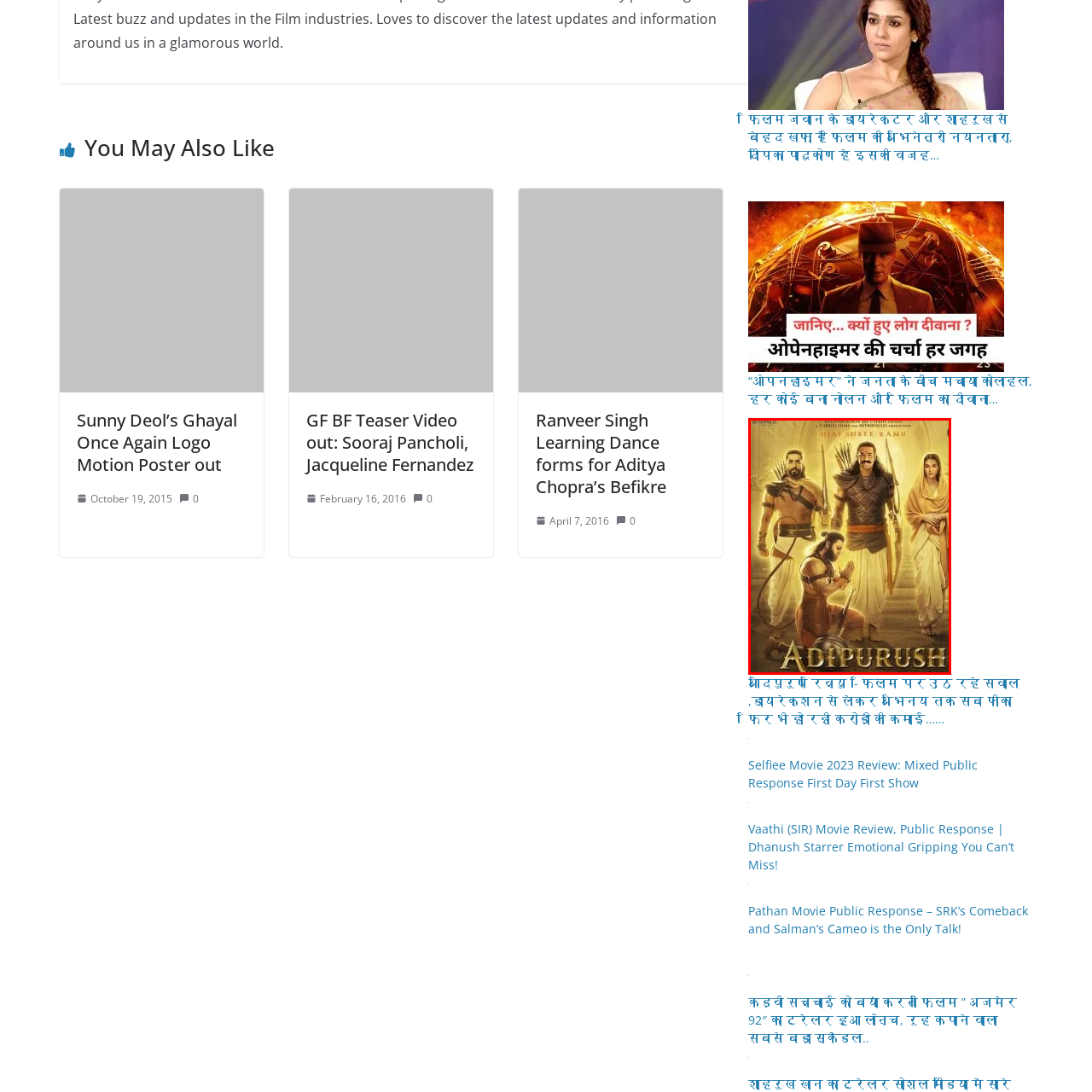What is the color of the background in the poster?
Inspect the image area bounded by the red box and answer the question with a single word or a short phrase.

Golden